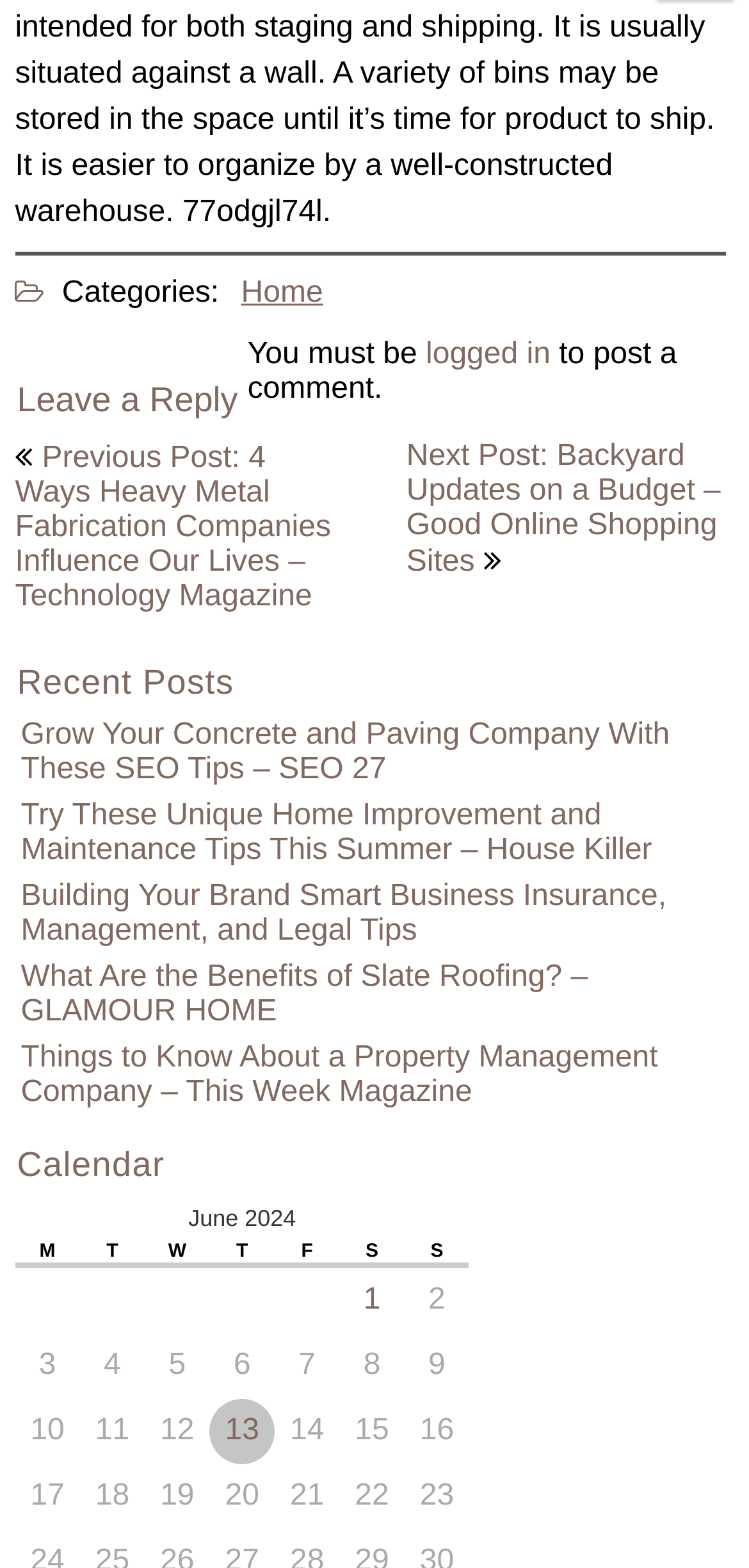Locate the bounding box of the UI element defined by this description: "logged in". The coordinates should be given as four float numbers between 0 and 1, formatted as [left, top, right, bottom].

[0.568, 0.216, 0.735, 0.237]